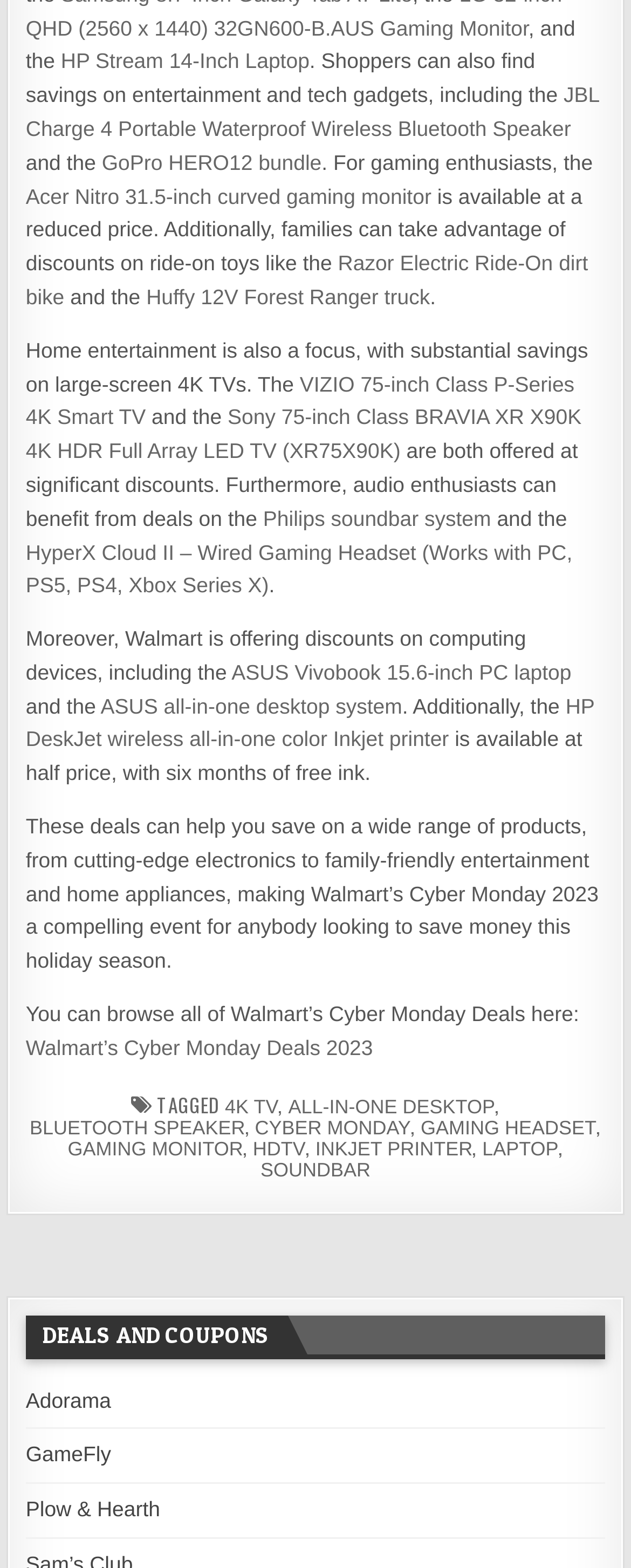Answer this question in one word or a short phrase: What is the brand of the 75-inch Class P-Series 4K Smart TV?

VIZIO